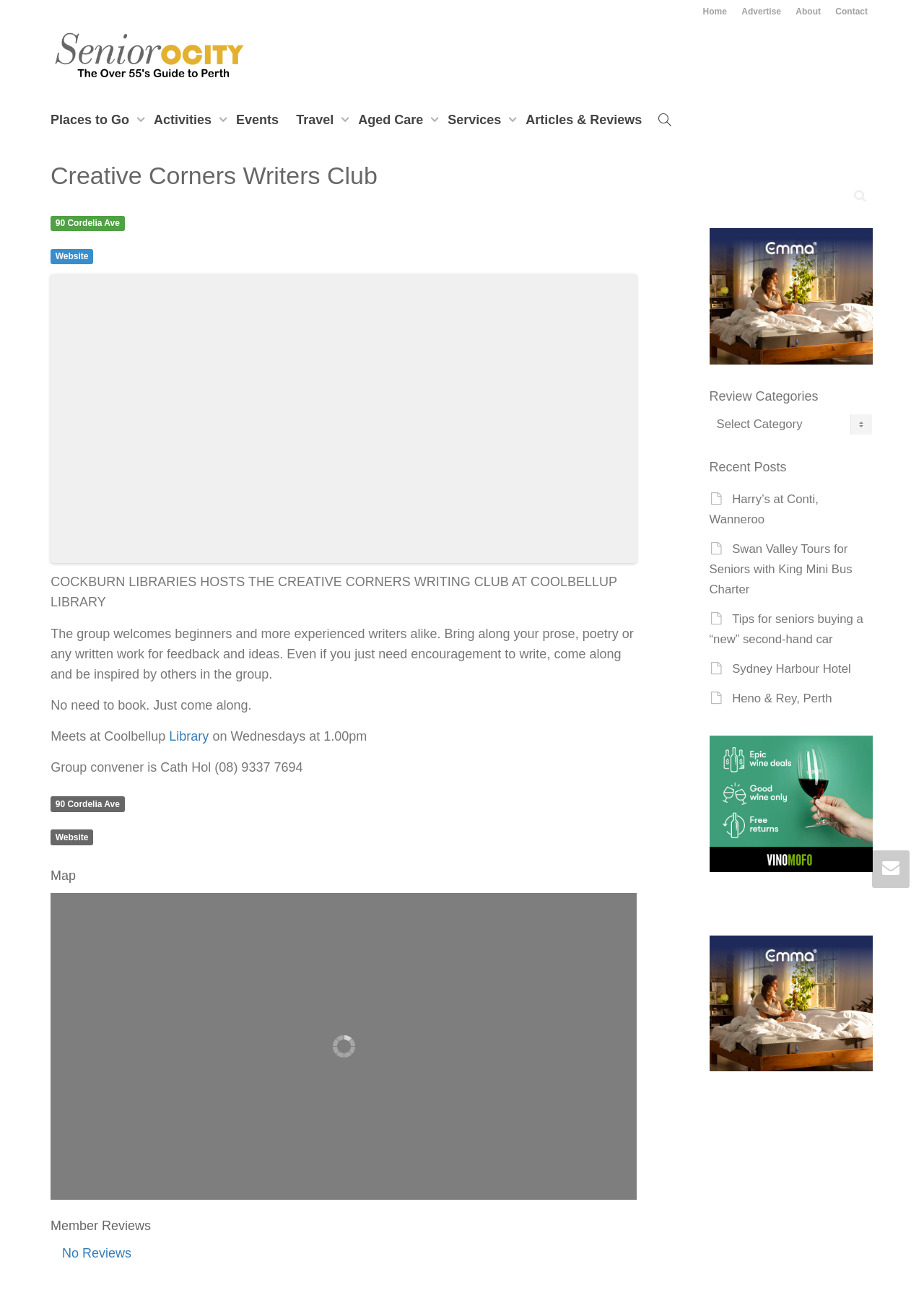With reference to the image, please provide a detailed answer to the following question: What is the address of the writers club?

The address of the writers club can be found in the generic element on the webpage, which mentions '90 Cordelia Ave'.